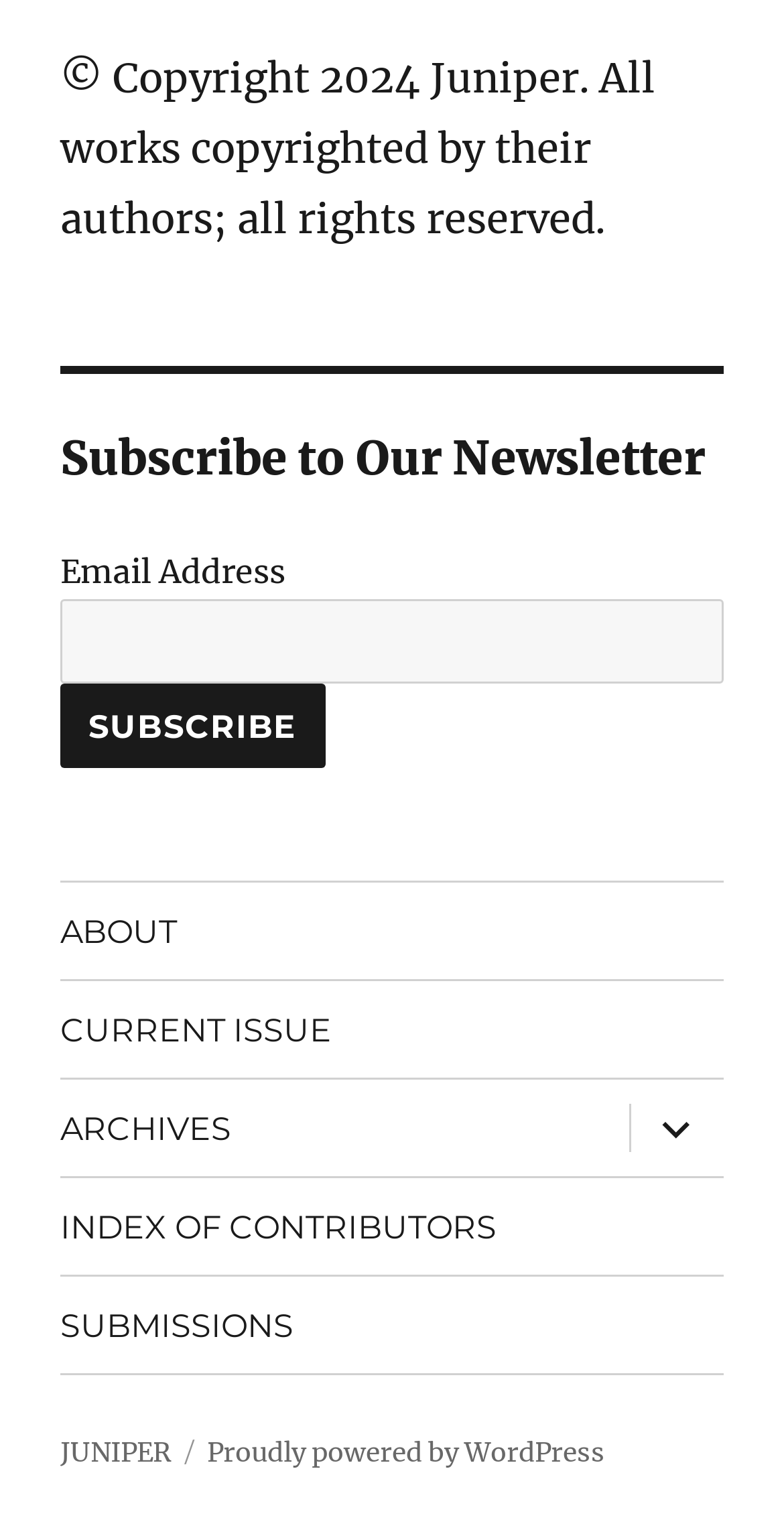Provide a one-word or short-phrase answer to the question:
How many links are in the footer primary menu?

5